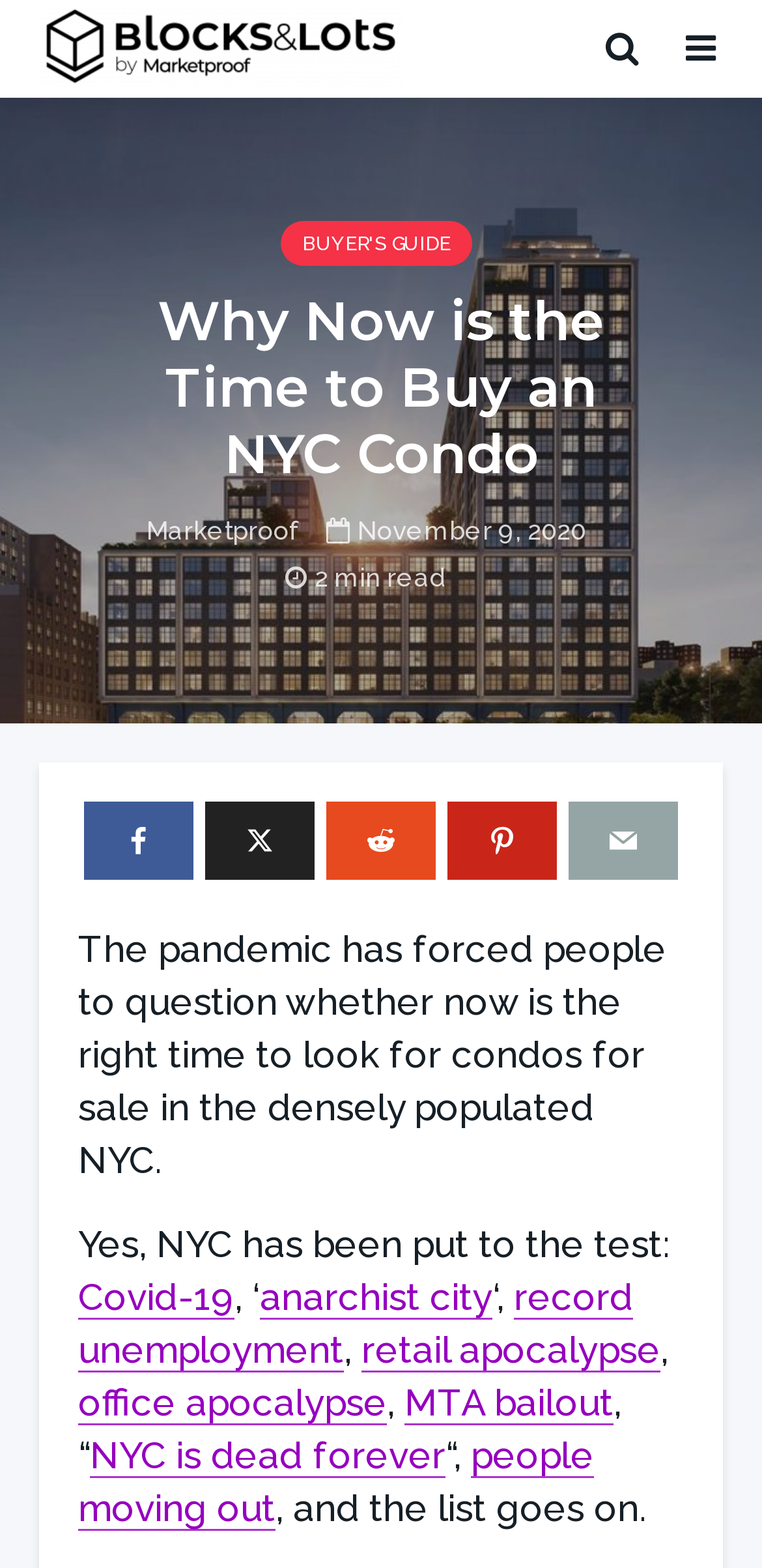How many social media sharing links are available?
Based on the image, answer the question in a detailed manner.

The webpage contains five social media sharing links, represented by icons, which allow readers to share the article on various platforms.